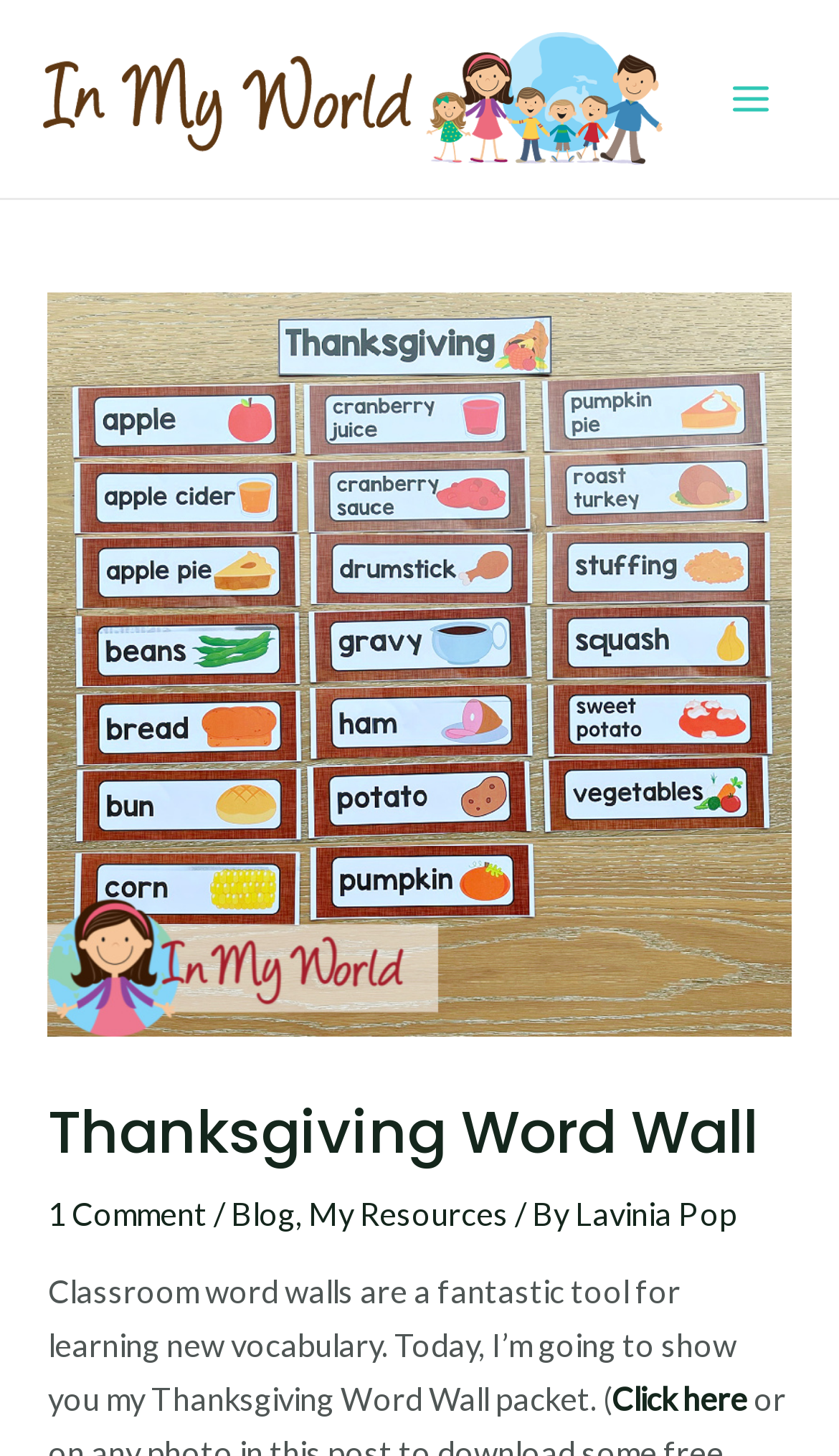Using the information in the image, give a comprehensive answer to the question: 
How many comments are there on the blog post?

I found the number of comments by looking at the link that says '1 Comment' at the top of the webpage. This suggests that there is only one comment on the blog post.